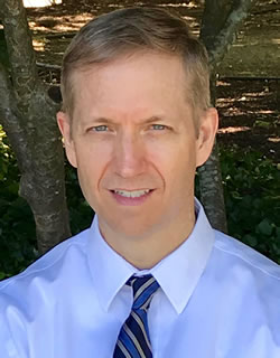Illustrate the image with a detailed and descriptive caption.

The image features a portrait of a professional individual, identified as Mark Wieland, who is a Licensed Professional Counselor. He is depicted wearing a white dress shirt paired with a blue and white striped tie, exuding a polished and approachable demeanor. The background showcases greenery, indicating a calm and serene outdoor environment. This imagery aligns with his professional role, emphasizing a sense of tranquility and support, which is essential in therapeutic settings. As a Licensed Counselor, Mark Wieland likely offers guidance and support to clients facing various challenges, contributing to their mental health and well-being.